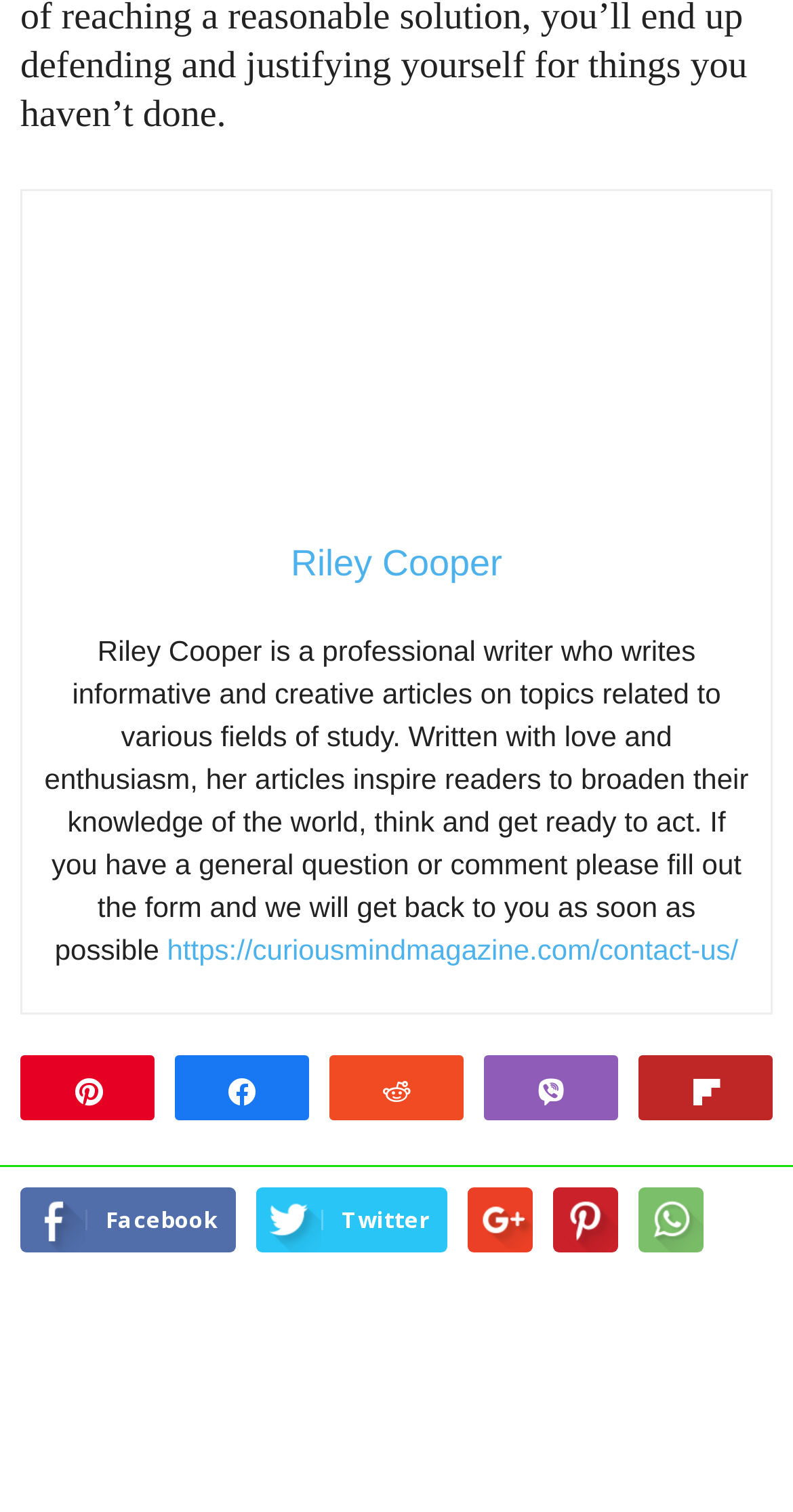Identify the bounding box coordinates of the region I need to click to complete this instruction: "view our approach".

None